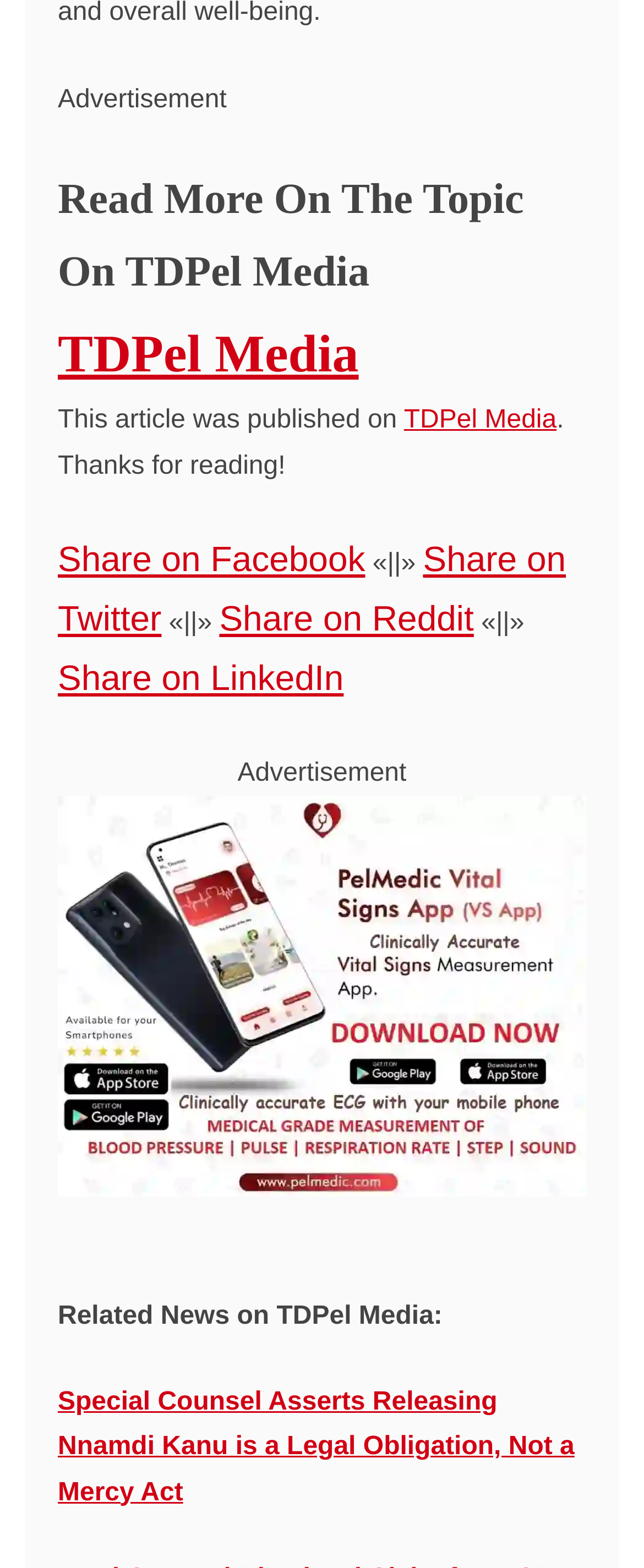Return the bounding box coordinates of the UI element that corresponds to this description: "Share on Facebook". The coordinates must be given as four float numbers in the range of 0 and 1, [left, top, right, bottom].

[0.09, 0.344, 0.567, 0.369]